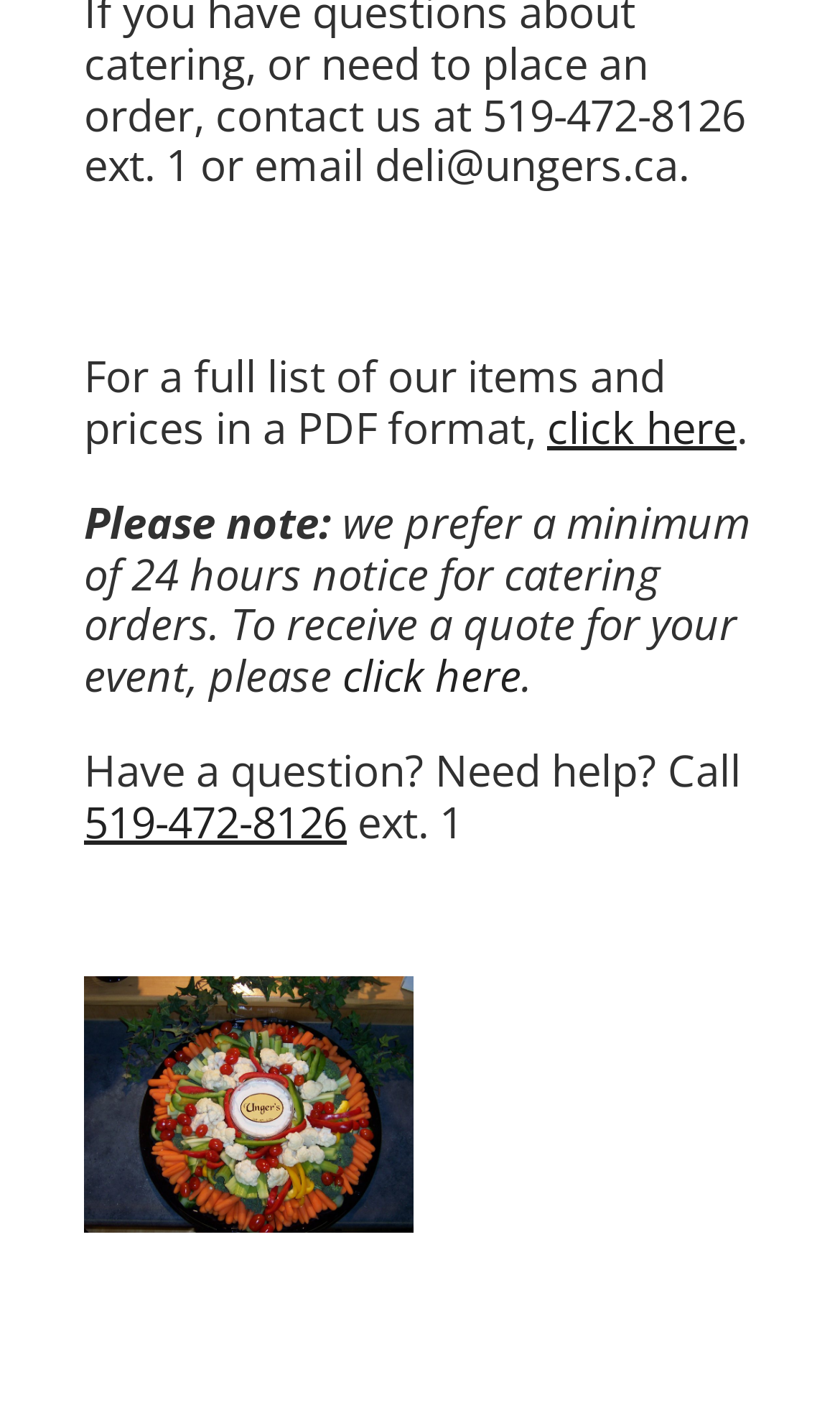Refer to the image and provide an in-depth answer to the question: 
What format is the full list of items and prices available in?

The webpage mentions 'For a full list of our items and prices in a PDF format' in the StaticText element with bounding box coordinates [0.1, 0.246, 0.792, 0.323], indicating that the full list of items and prices is available in PDF format.